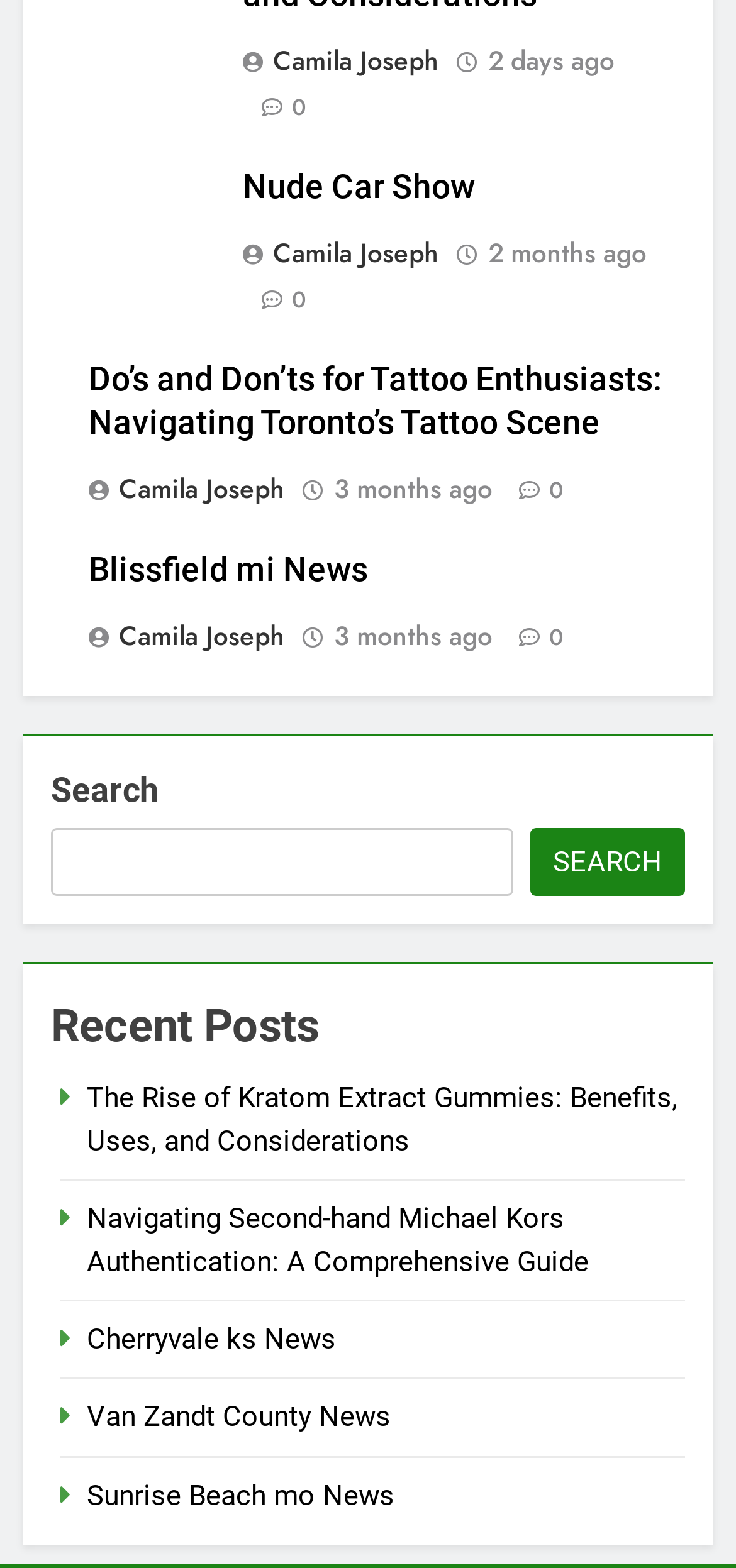Find the bounding box coordinates corresponding to the UI element with the description: "Search". The coordinates should be formatted as [left, top, right, bottom], with values as floats between 0 and 1.

[0.721, 0.528, 0.931, 0.572]